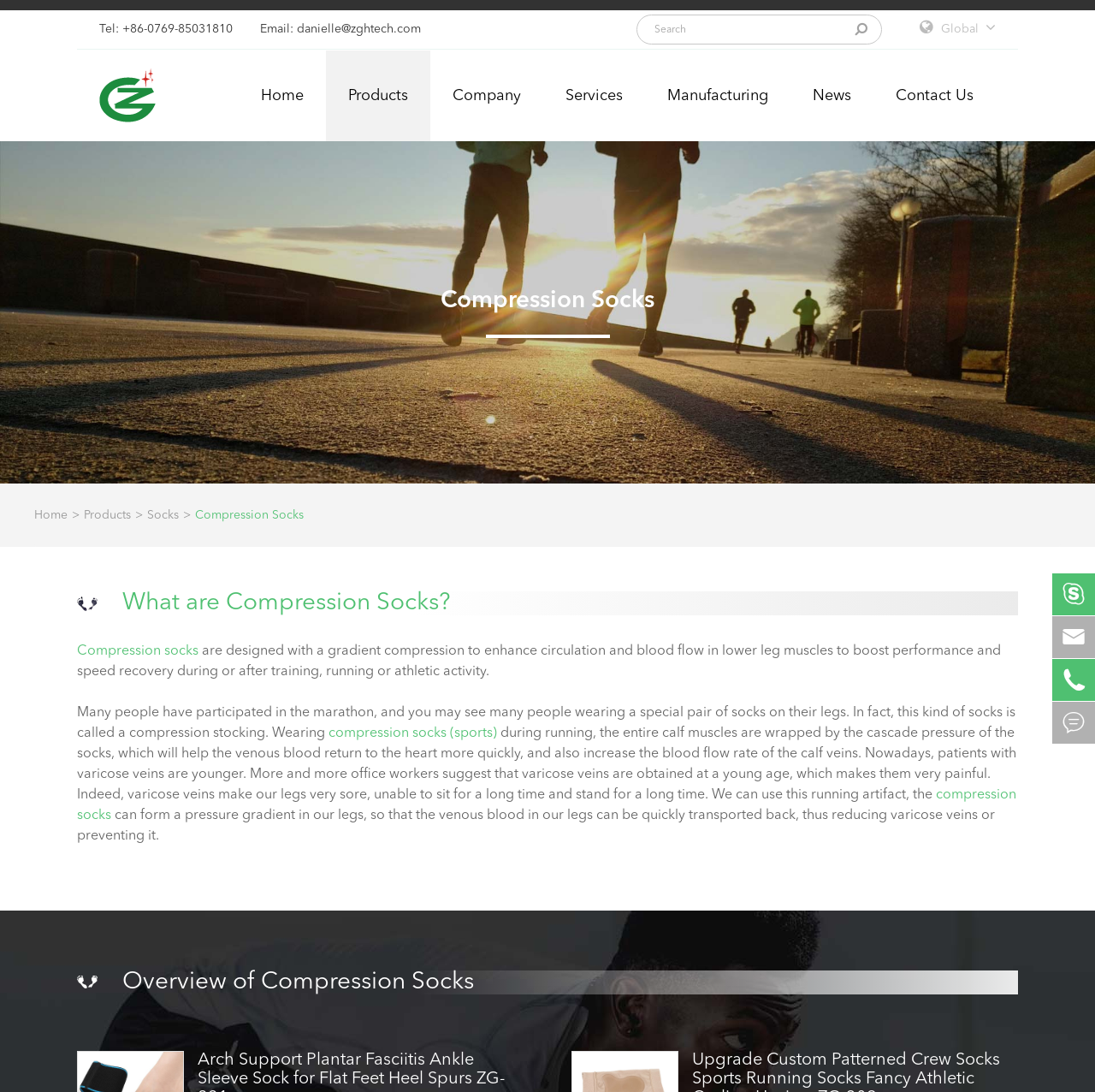Provide the bounding box coordinates for the UI element that is described as: "API / web service".

None